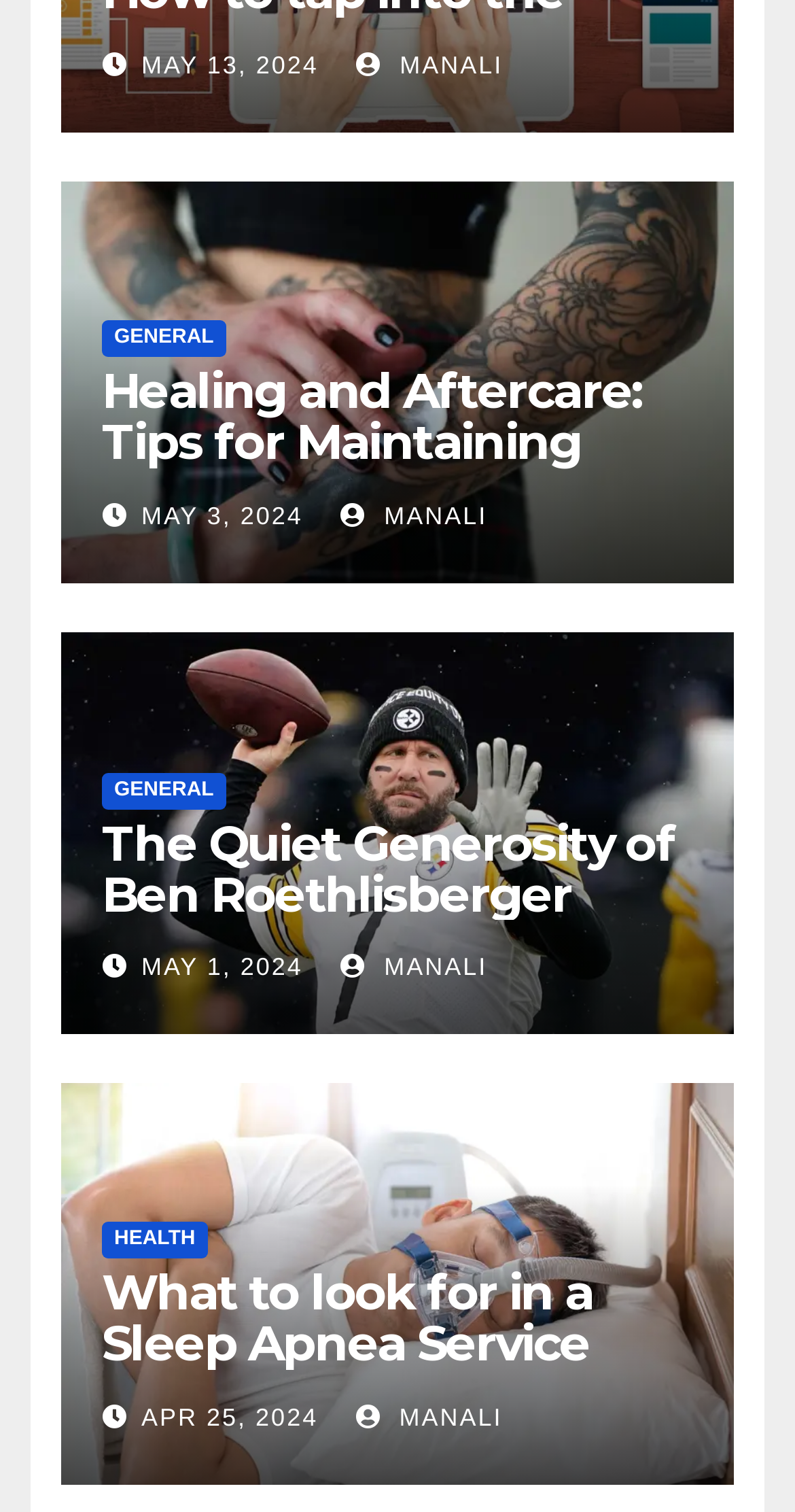How many dates are mentioned on this webpage?
Answer the question with detailed information derived from the image.

I counted the number of dates mentioned on the webpage, which are 'MAY 13, 2024', 'MAY 3, 2024', 'MAY 1, 2024', and 'APR 25, 2024'. There are 4 dates in total.